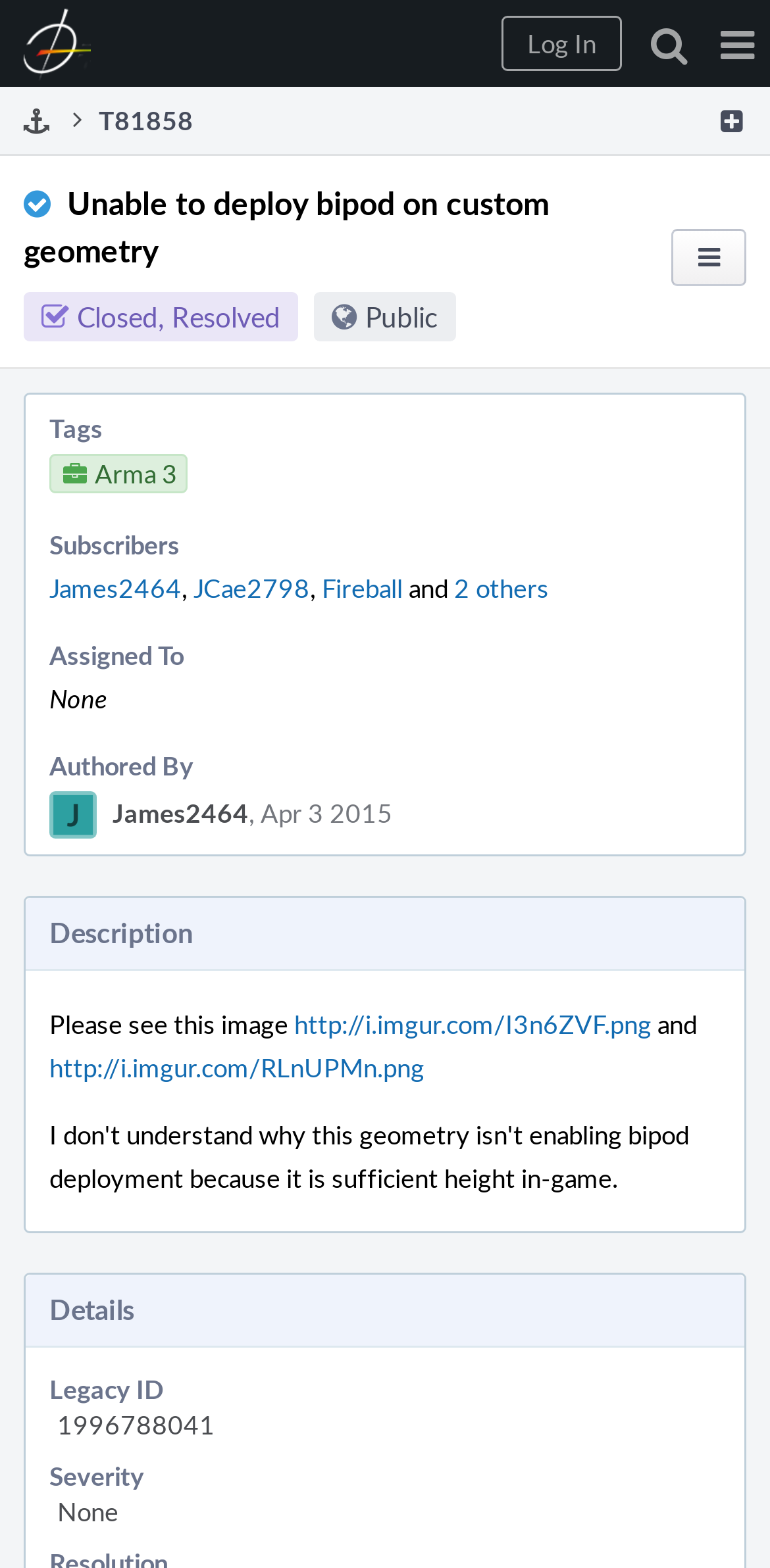Locate the bounding box coordinates of the clickable part needed for the task: "Click the 'Page Menu' button".

[0.915, 0.0, 1.0, 0.055]